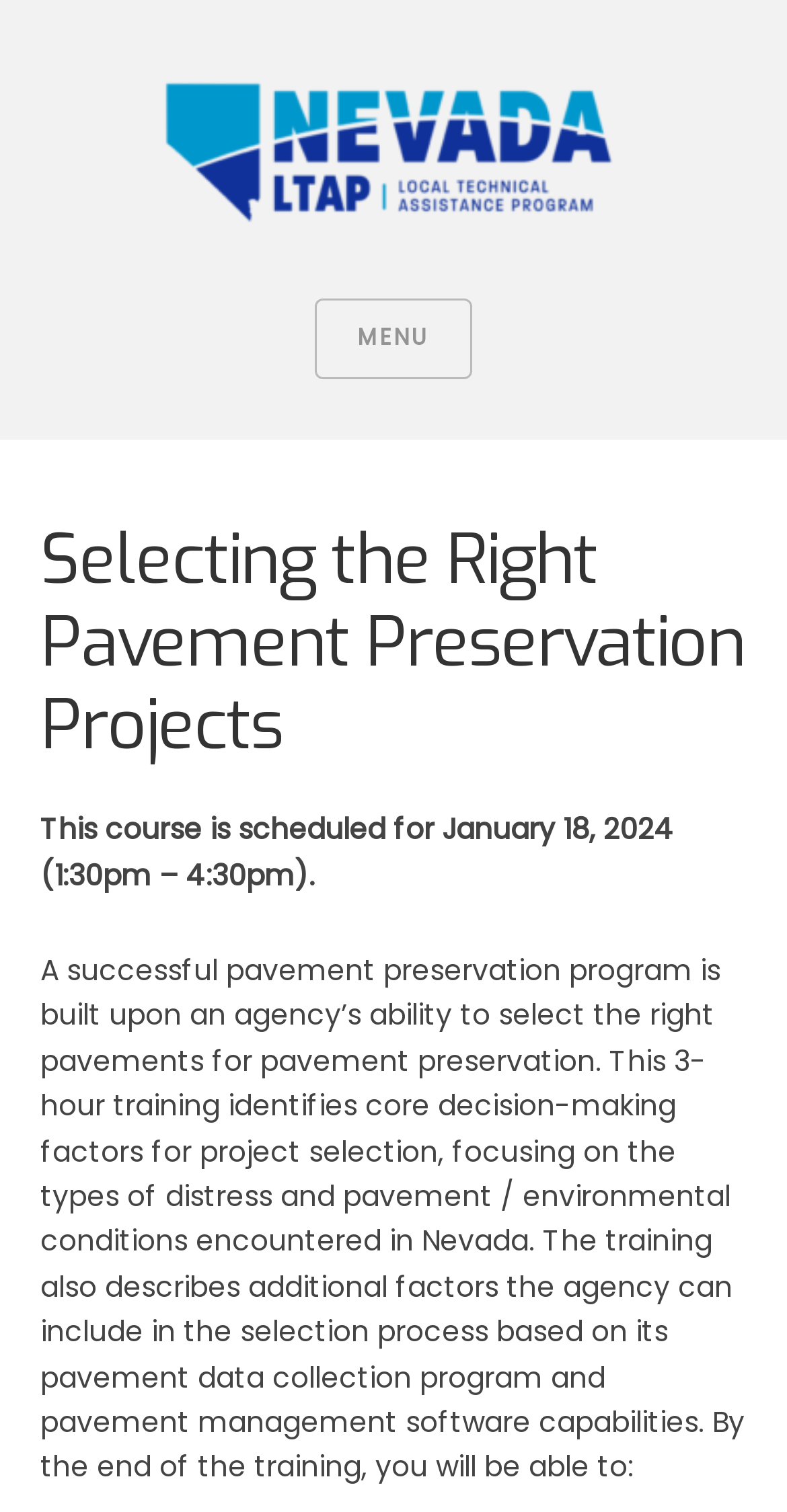Using the information in the image, give a comprehensive answer to the question: 
When is this course scheduled?

I found this answer by reading the text 'This course is scheduled for January 18, 2024 (1:30pm – 4:30pm).' which provides the date and time of the course.